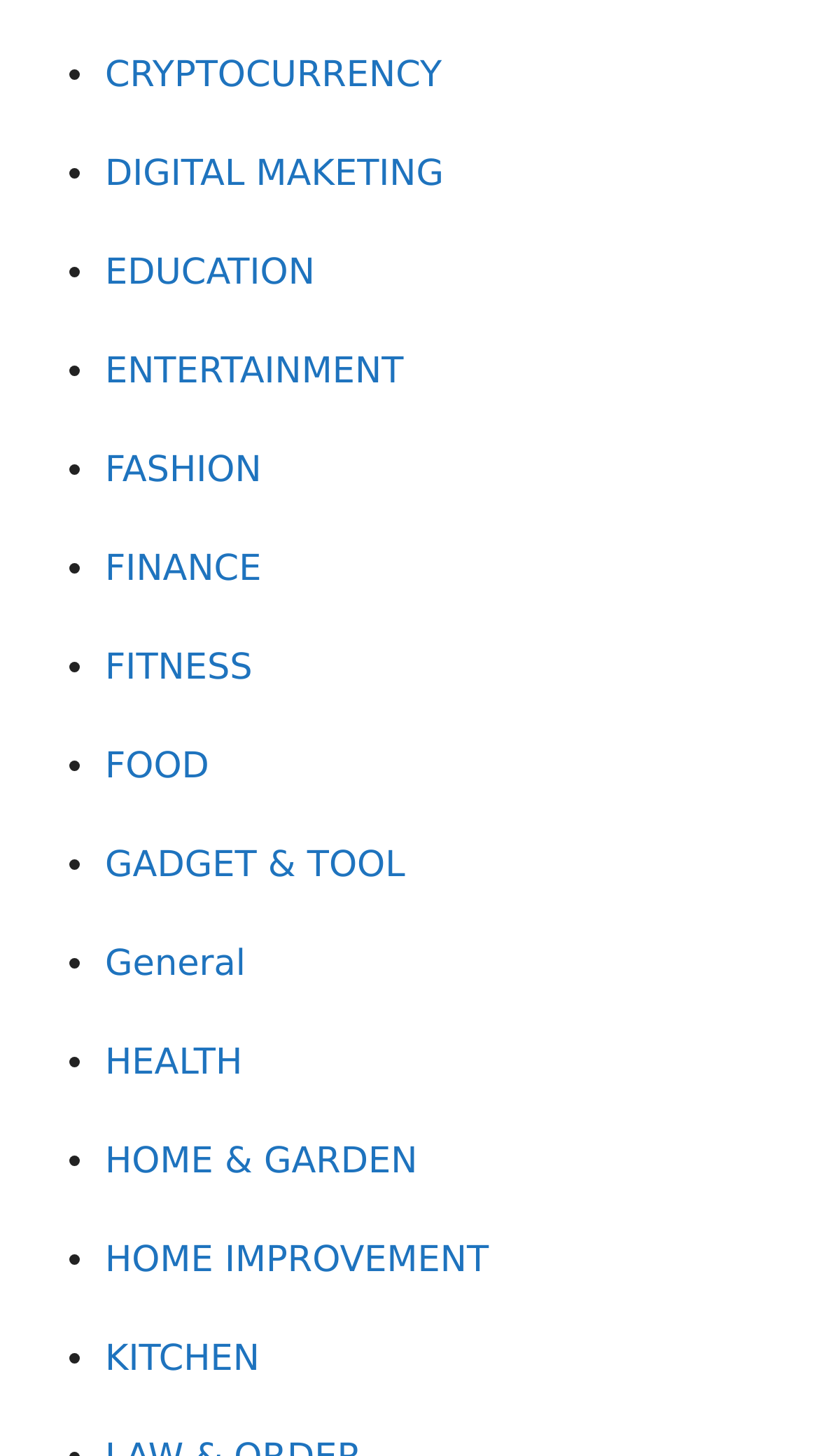Determine the bounding box coordinates of the clickable area required to perform the following instruction: "Check out FASHION". The coordinates should be represented as four float numbers between 0 and 1: [left, top, right, bottom].

[0.128, 0.307, 0.764, 0.362]